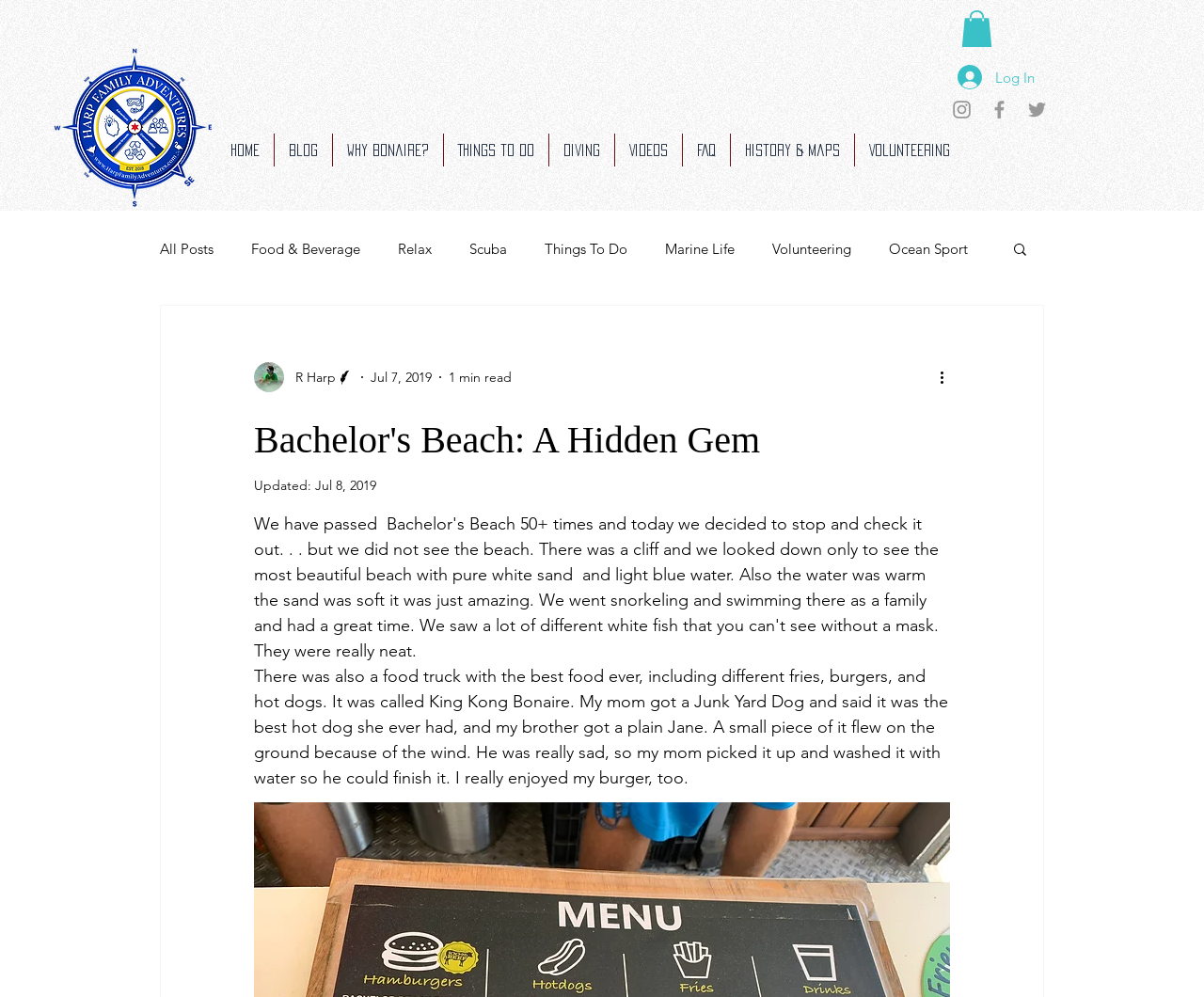Could you specify the bounding box coordinates for the clickable section to complete the following instruction: "Search for something"?

[0.84, 0.242, 0.855, 0.262]